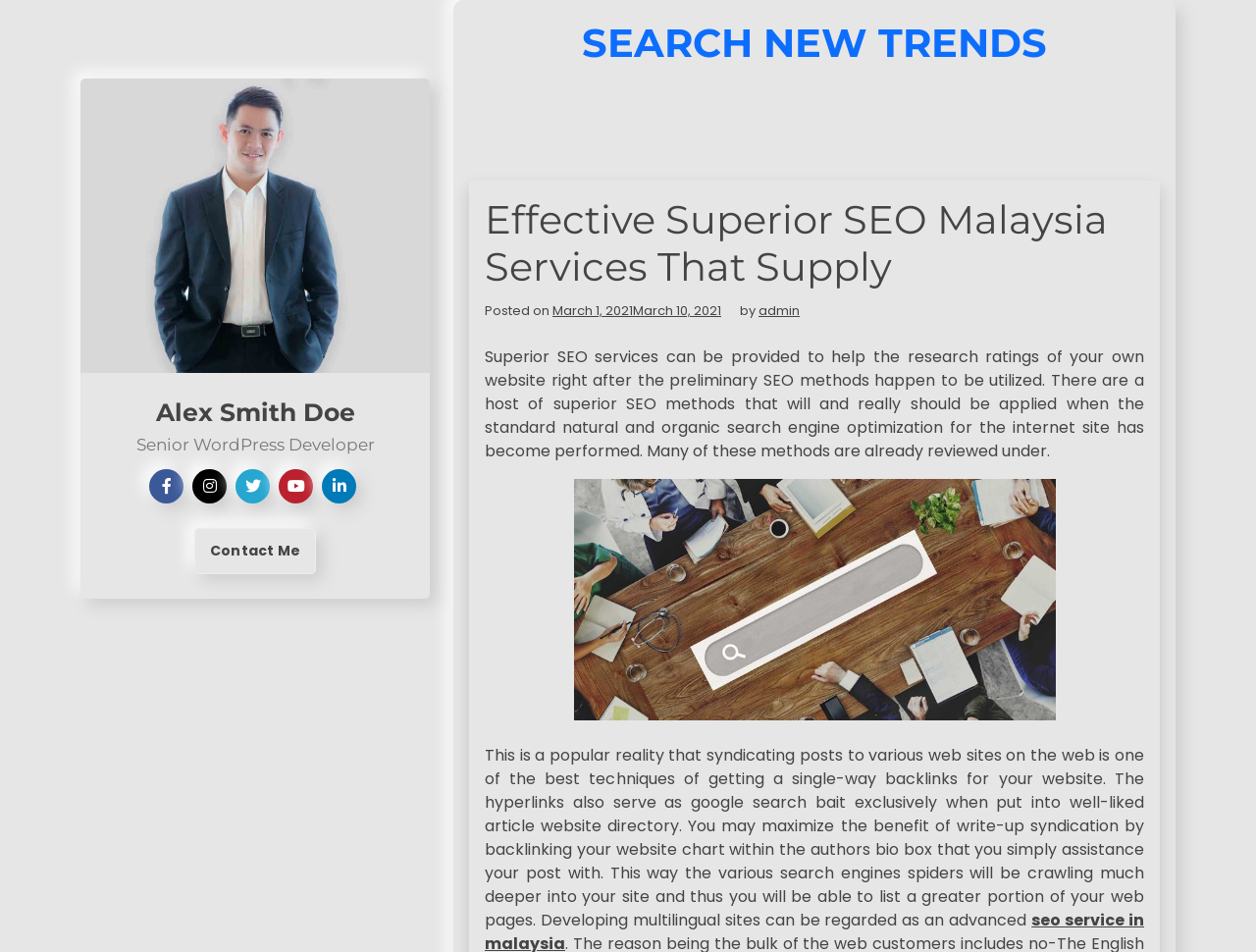What is the purpose of article syndication?
By examining the image, provide a one-word or phrase answer.

Getting one-way backlinks